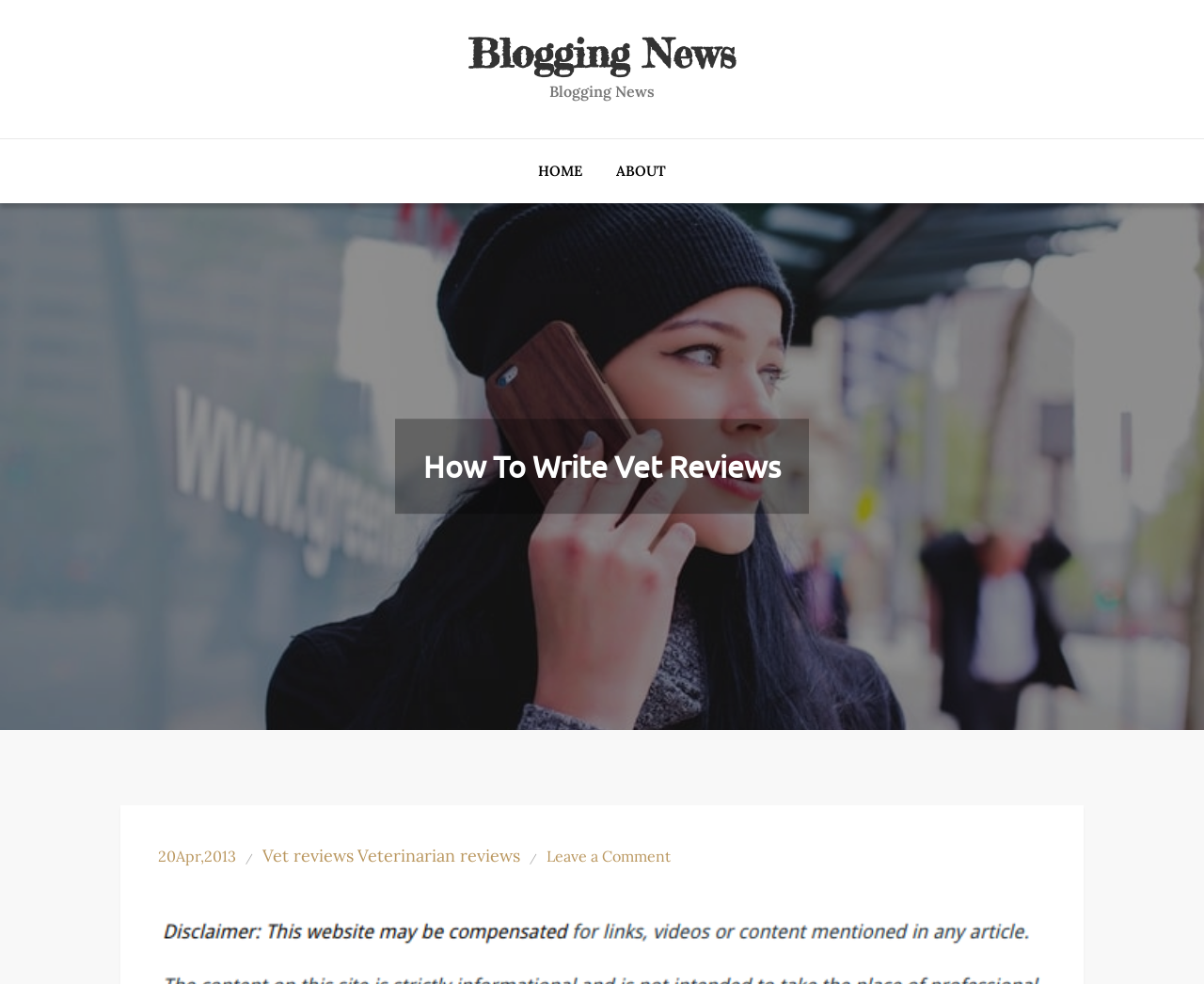How many links are related to the date of the article?
Answer with a single word or phrase by referring to the visual content.

1